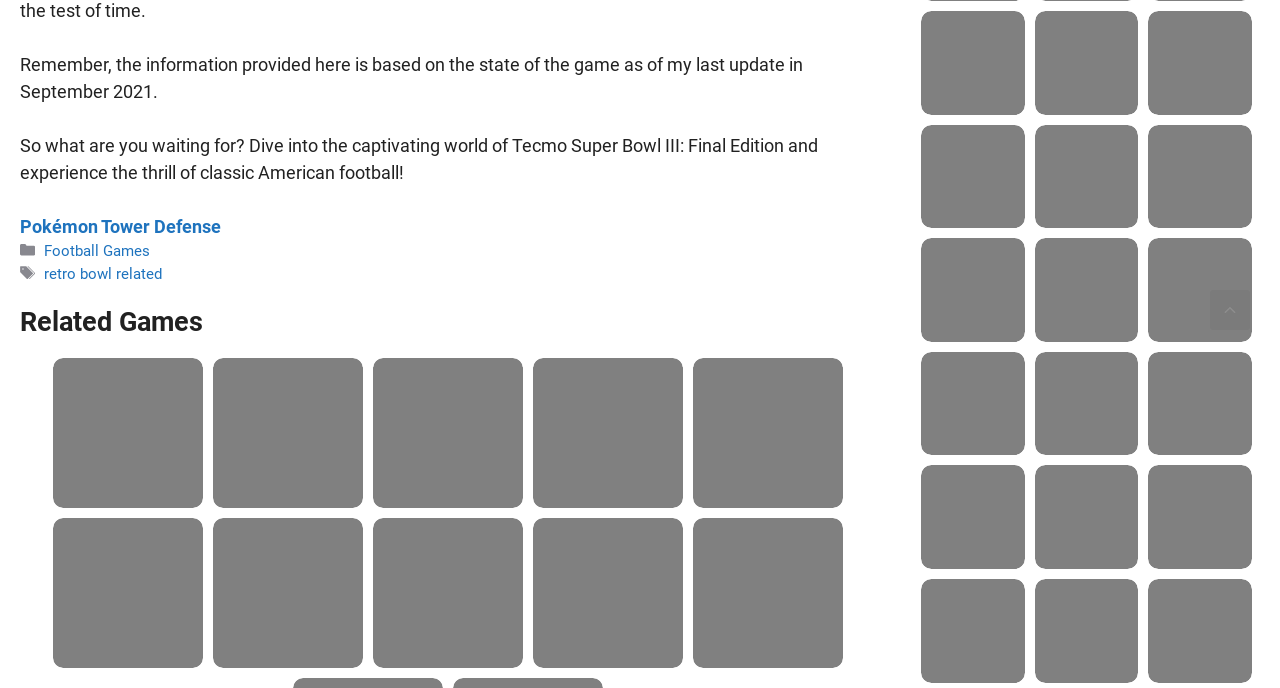Please find and report the bounding box coordinates of the element to click in order to perform the following action: "Click on the 'Tecmo Super Bowl (USA)' link". The coordinates should be expressed as four float numbers between 0 and 1, in the format [left, top, right, bottom].

[0.041, 0.612, 0.159, 0.642]